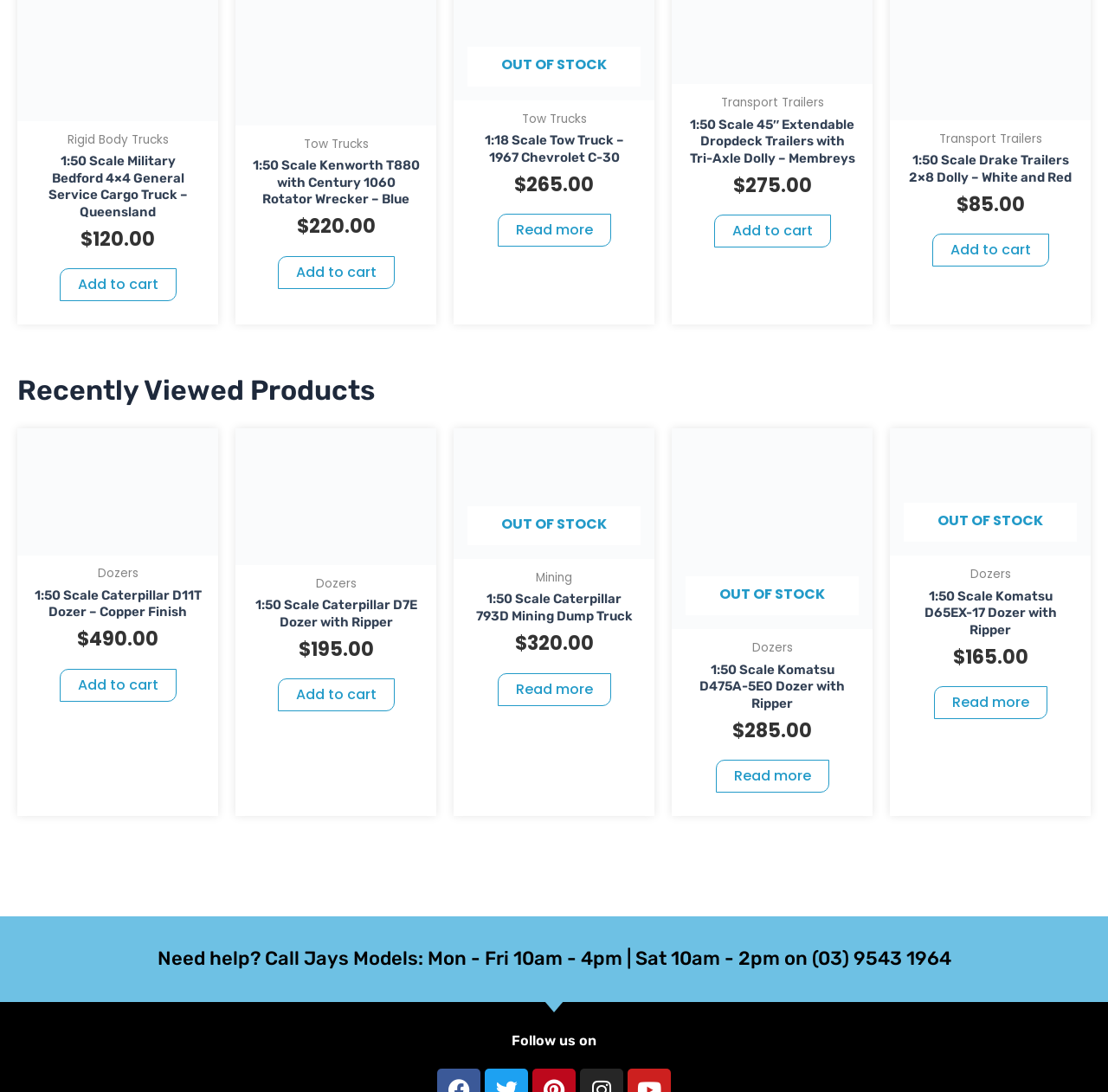What is the price of the 1:50 Scale Military Bedford 4×4 General Service Cargo Truck?
Based on the screenshot, provide your answer in one word or phrase.

$120.00